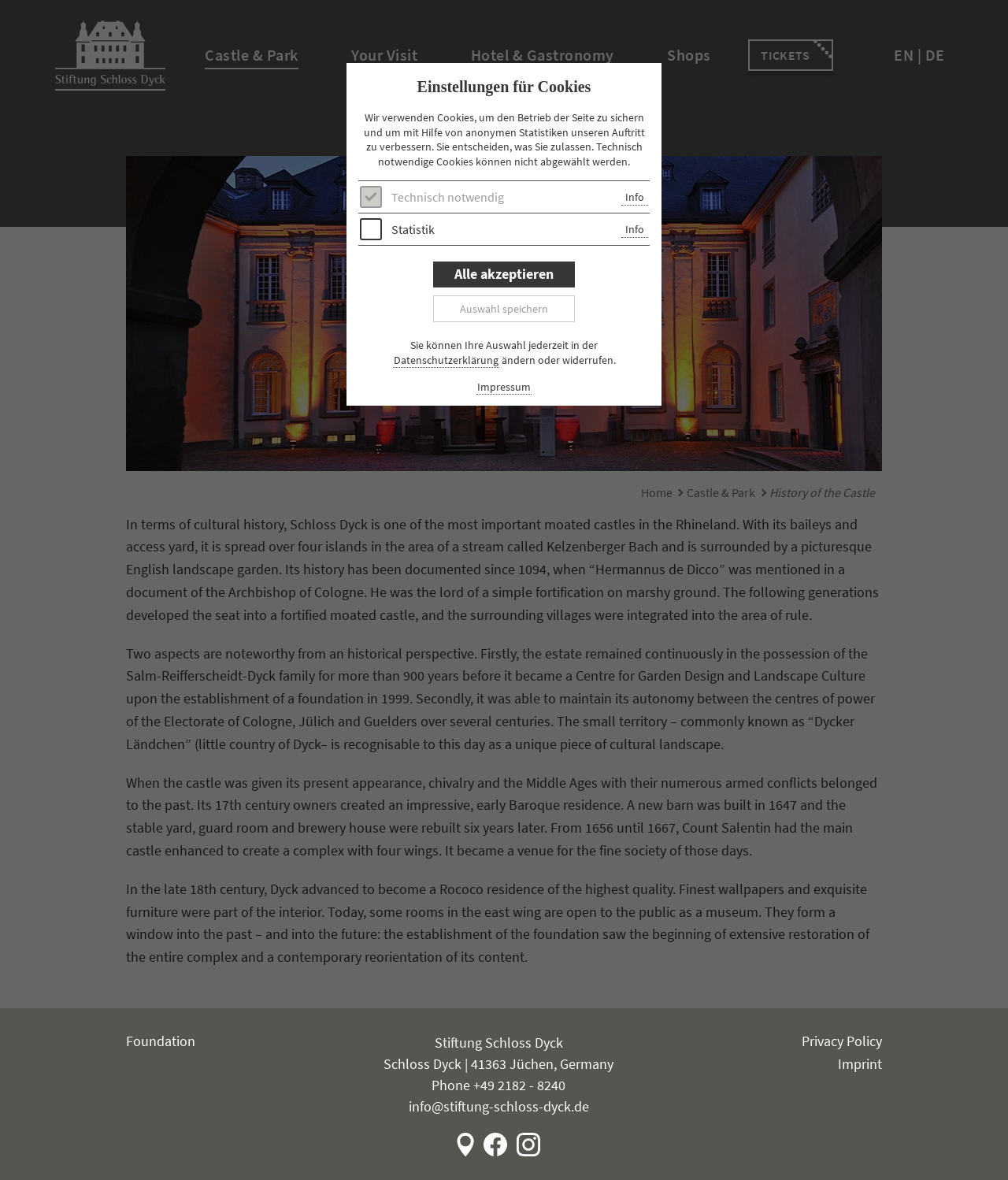Determine the bounding box coordinates of the area to click in order to meet this instruction: "Read the 'History of the Castle' heading".

[0.137, 0.093, 0.863, 0.192]